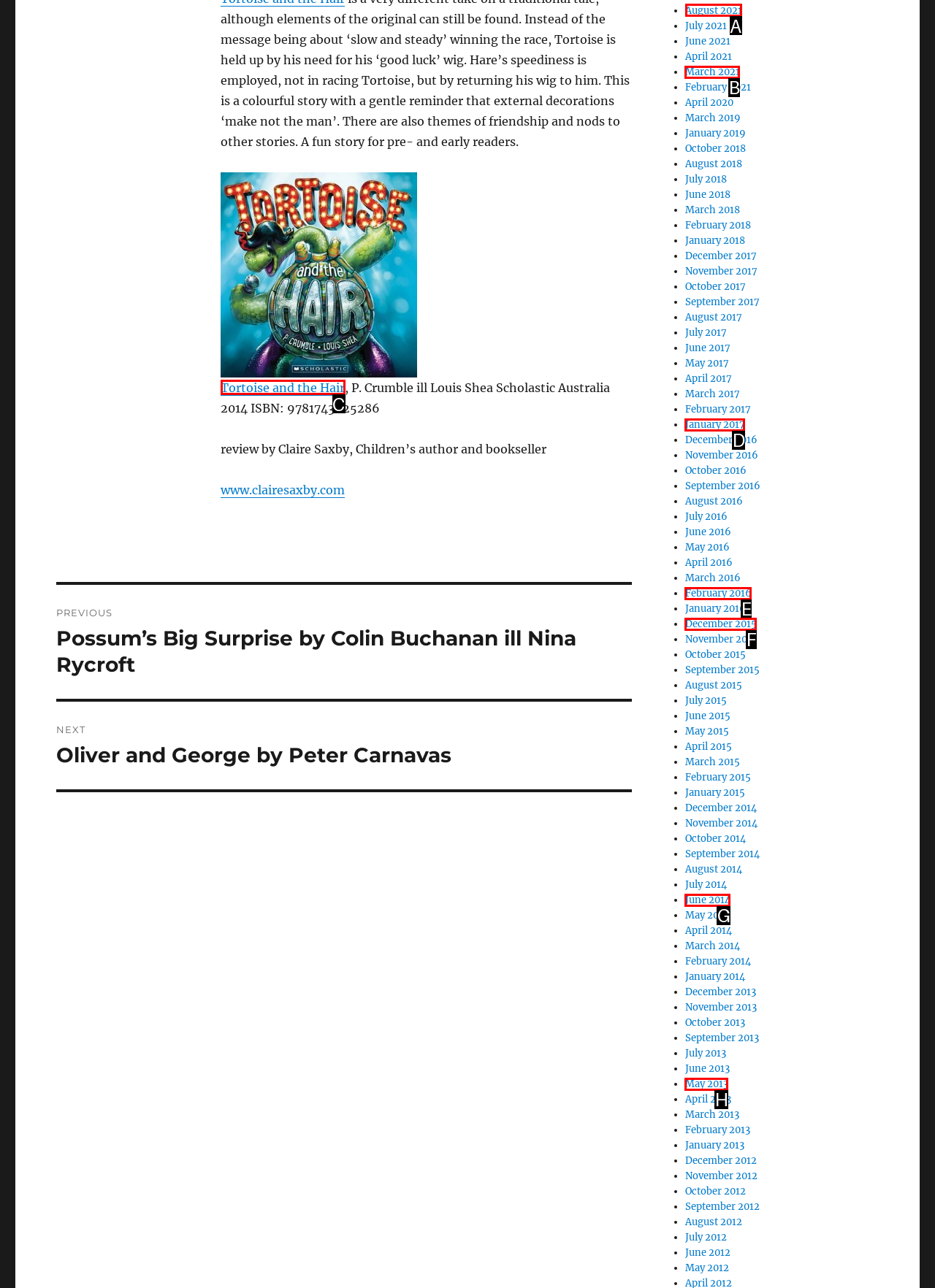Specify the letter of the UI element that should be clicked to achieve the following: Go to August 2021 posts
Provide the corresponding letter from the choices given.

A